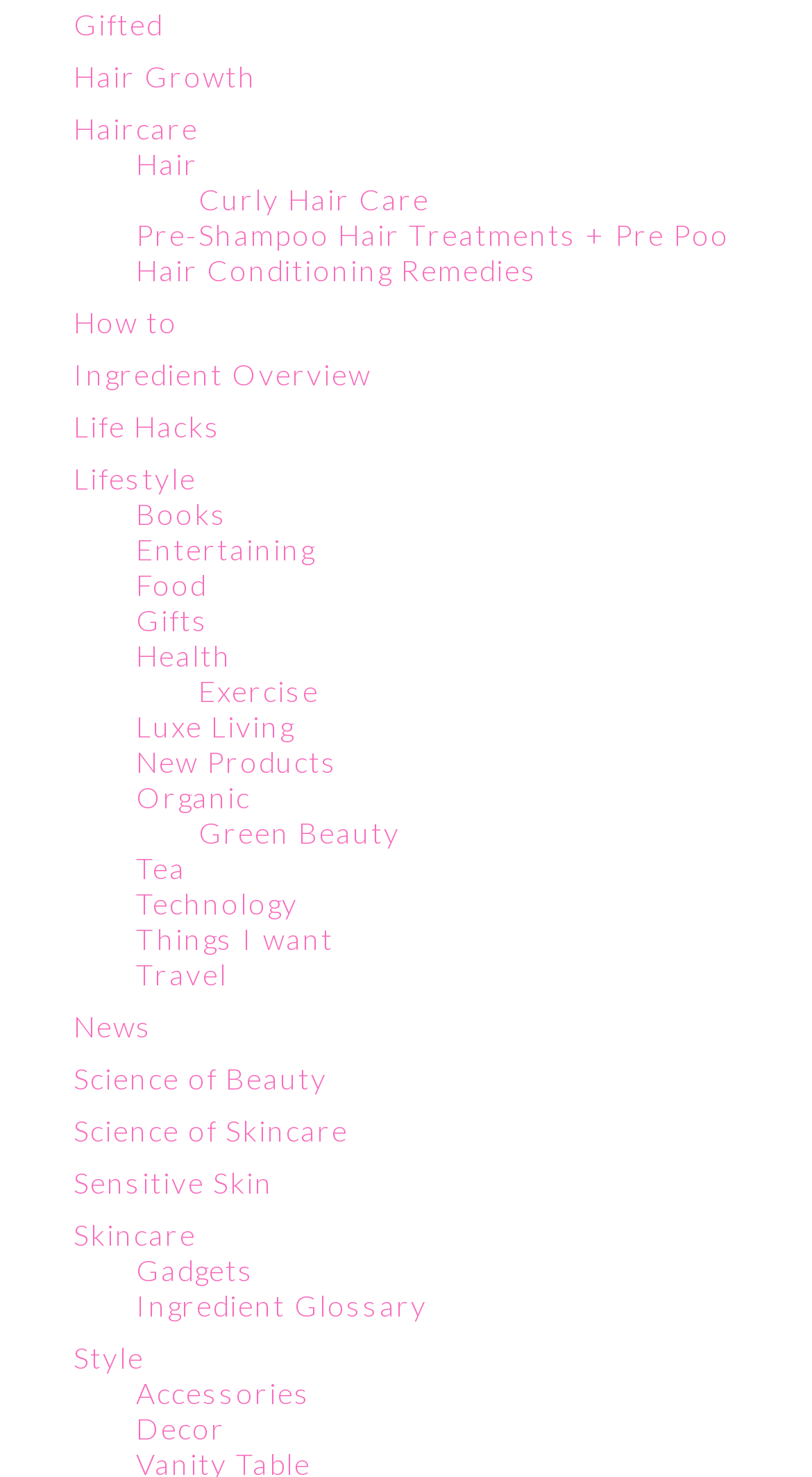Specify the bounding box coordinates for the region that must be clicked to perform the given instruction: "Explore Curly Hair Care".

[0.244, 0.123, 0.529, 0.147]